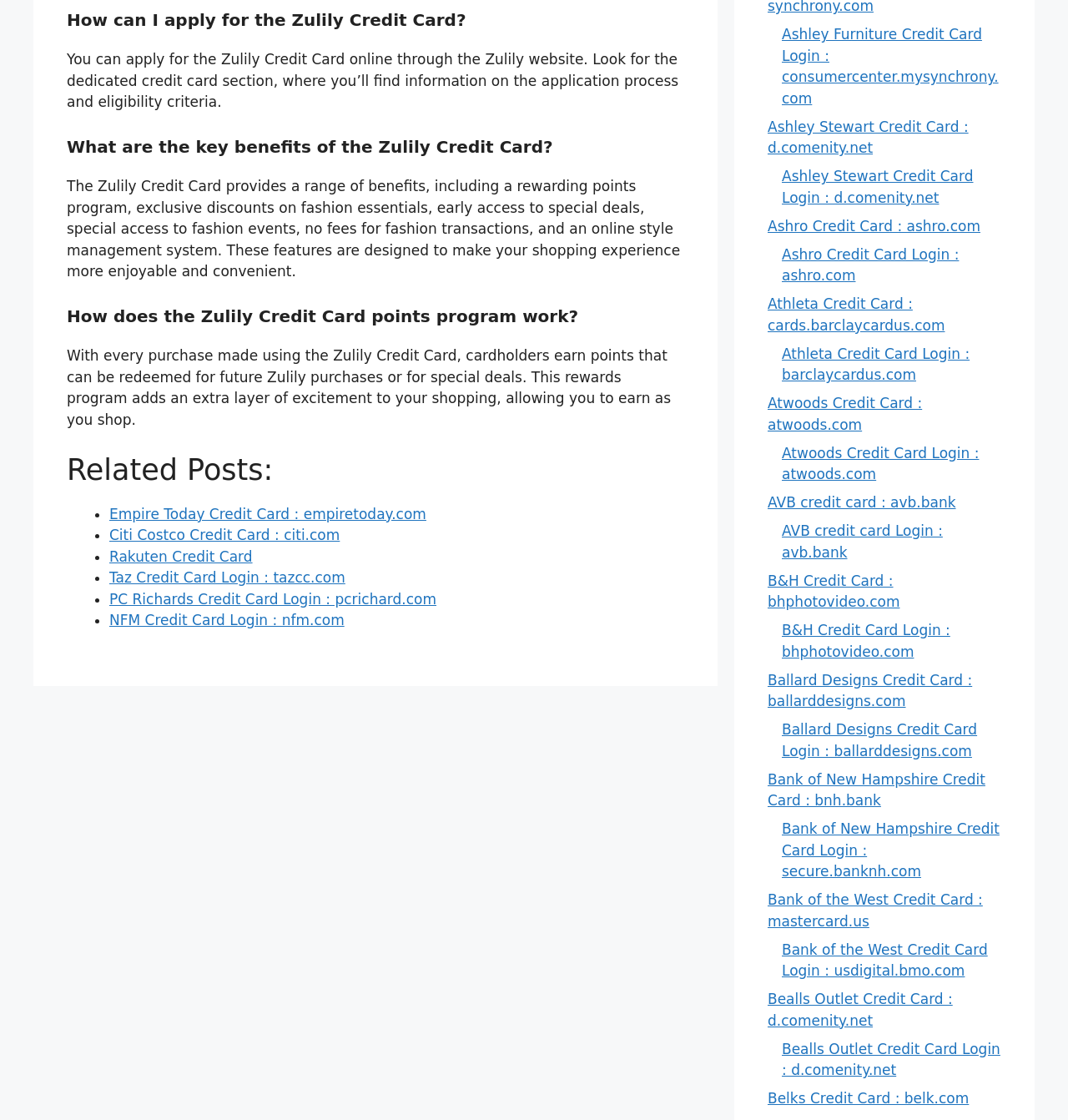How many benefits of the Zulily Credit Card are mentioned?
Give a one-word or short phrase answer based on the image.

6